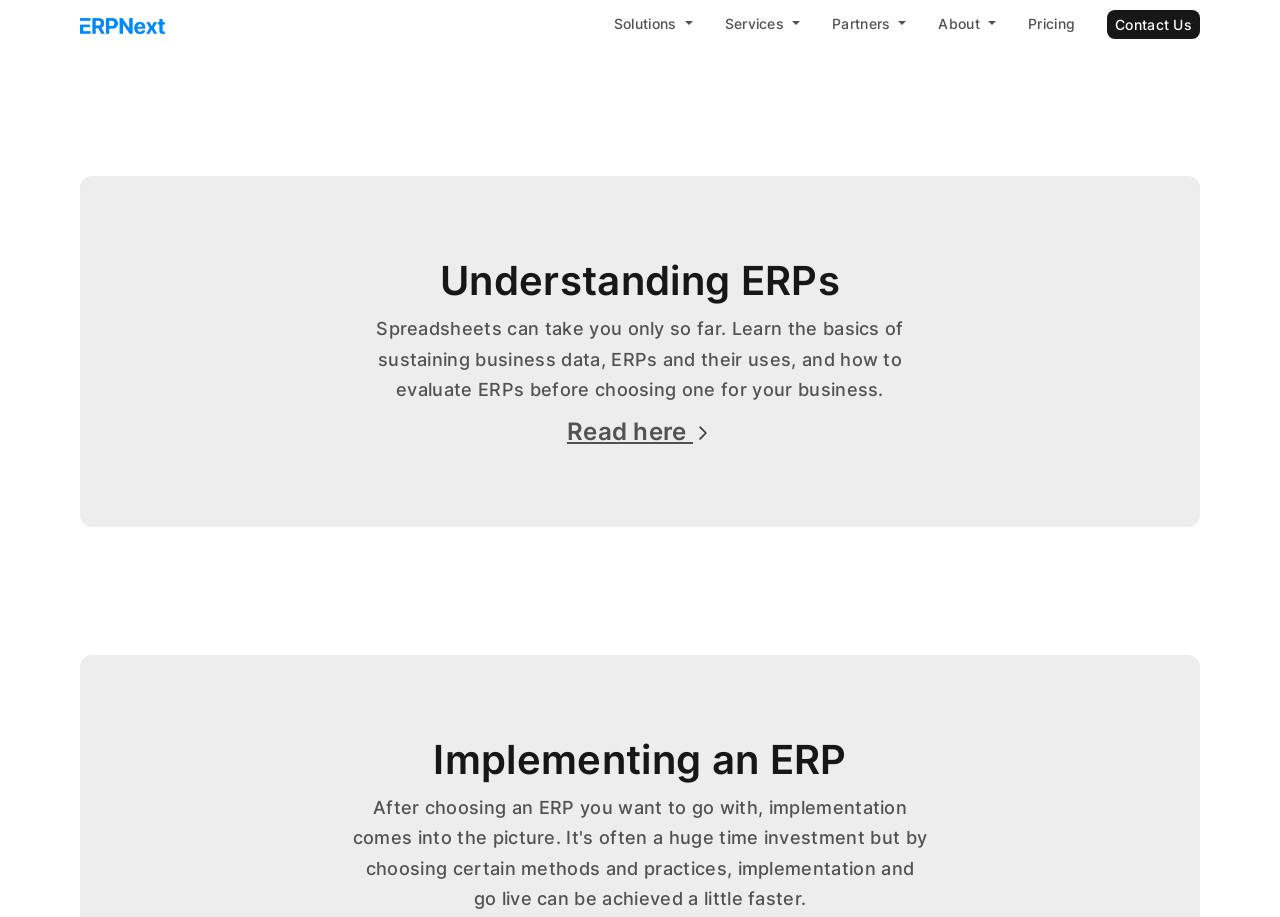Identify the bounding box coordinates of the specific part of the webpage to click to complete this instruction: "View the 'Implementing an ERP' section".

[0.275, 0.801, 0.725, 0.856]